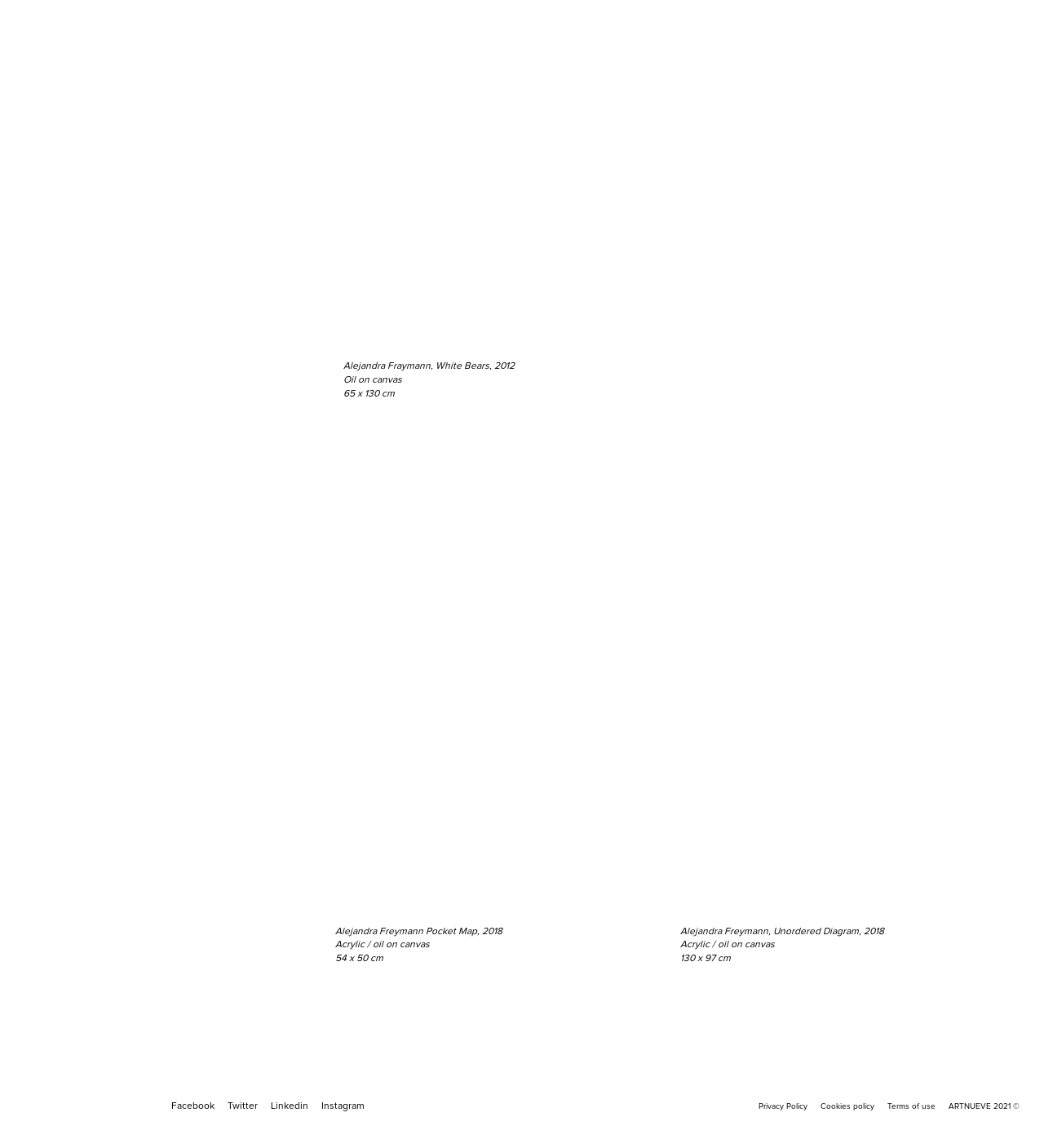What is the copyright year?
Using the picture, provide a one-word or short phrase answer.

2021